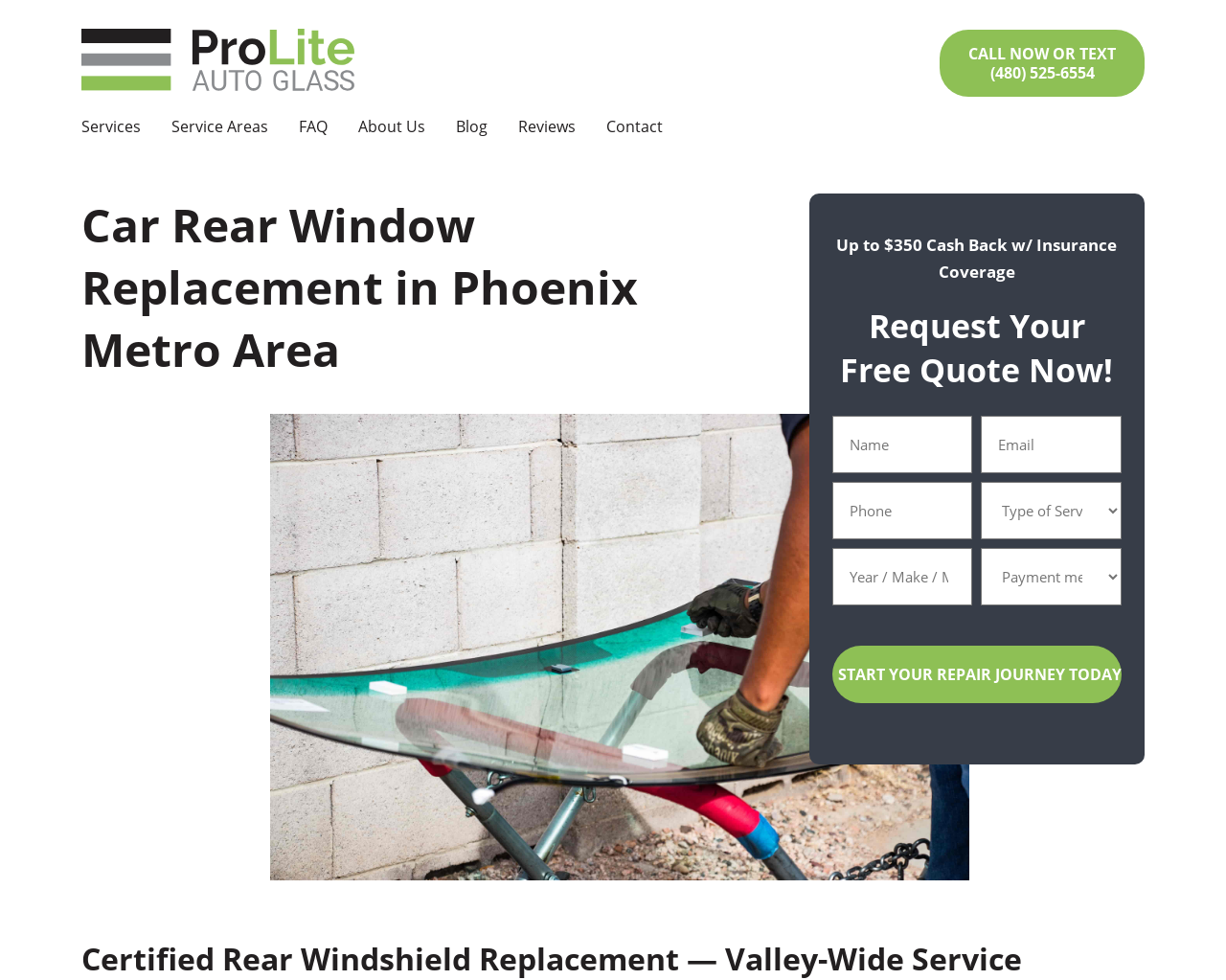What is the purpose of the 'Start Your Repair Journey Today!' button?
Give a one-word or short phrase answer based on the image.

To request a quote or start the repair process